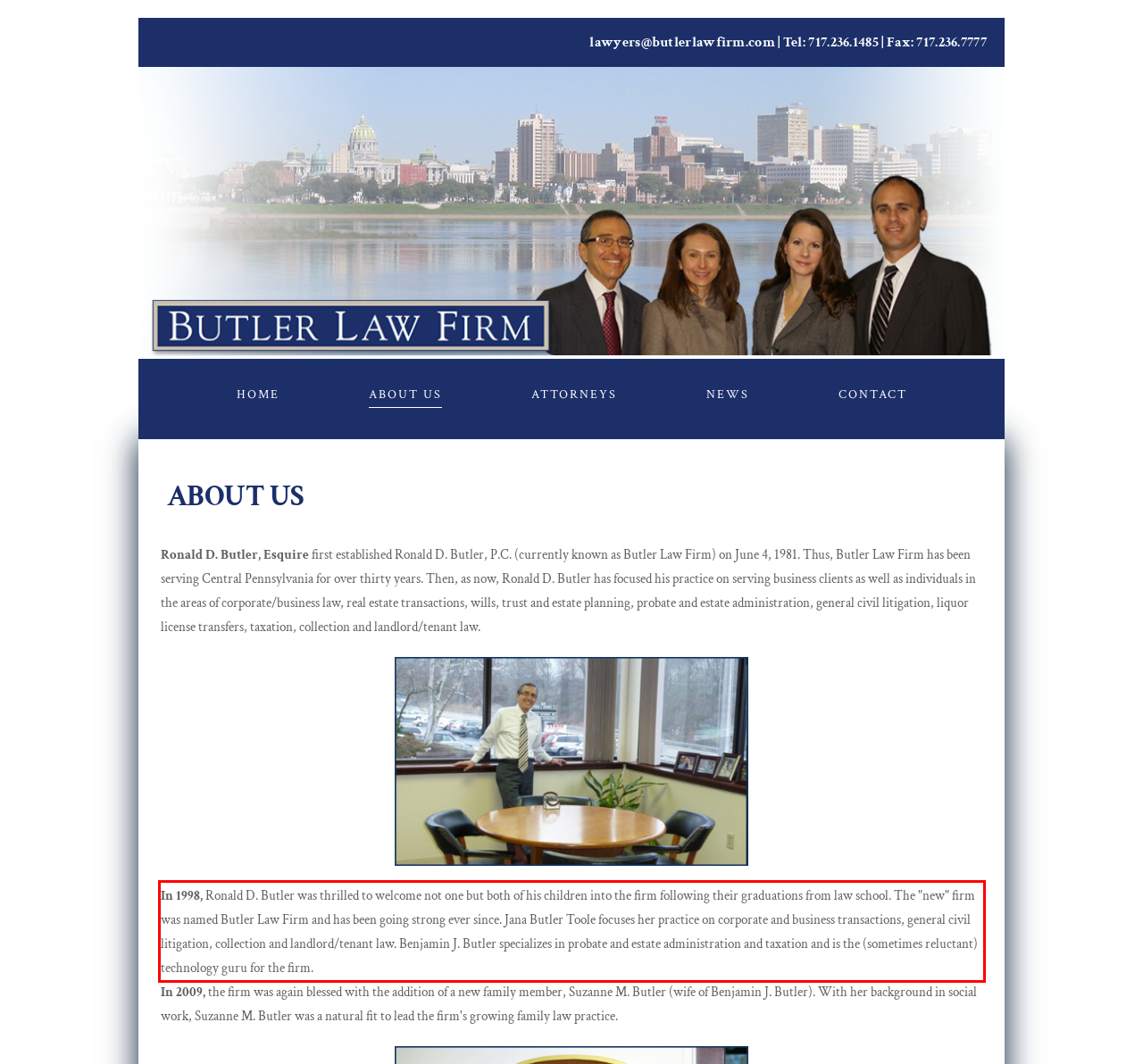Given a screenshot of a webpage with a red bounding box, extract the text content from the UI element inside the red bounding box.

In 1998, Ronald D. Butler was thrilled to welcome not one but both of his children into the firm following their graduations from law school. The "new" firm was named Butler Law Firm and has been going strong ever since. Jana Butler Toole focuses her practice on corporate and business transactions, general civil litigation, collection and landlord/tenant law. Benjamin J. Butler specializes in probate and estate administration and taxation and is the (sometimes reluctant) technology guru for the firm.